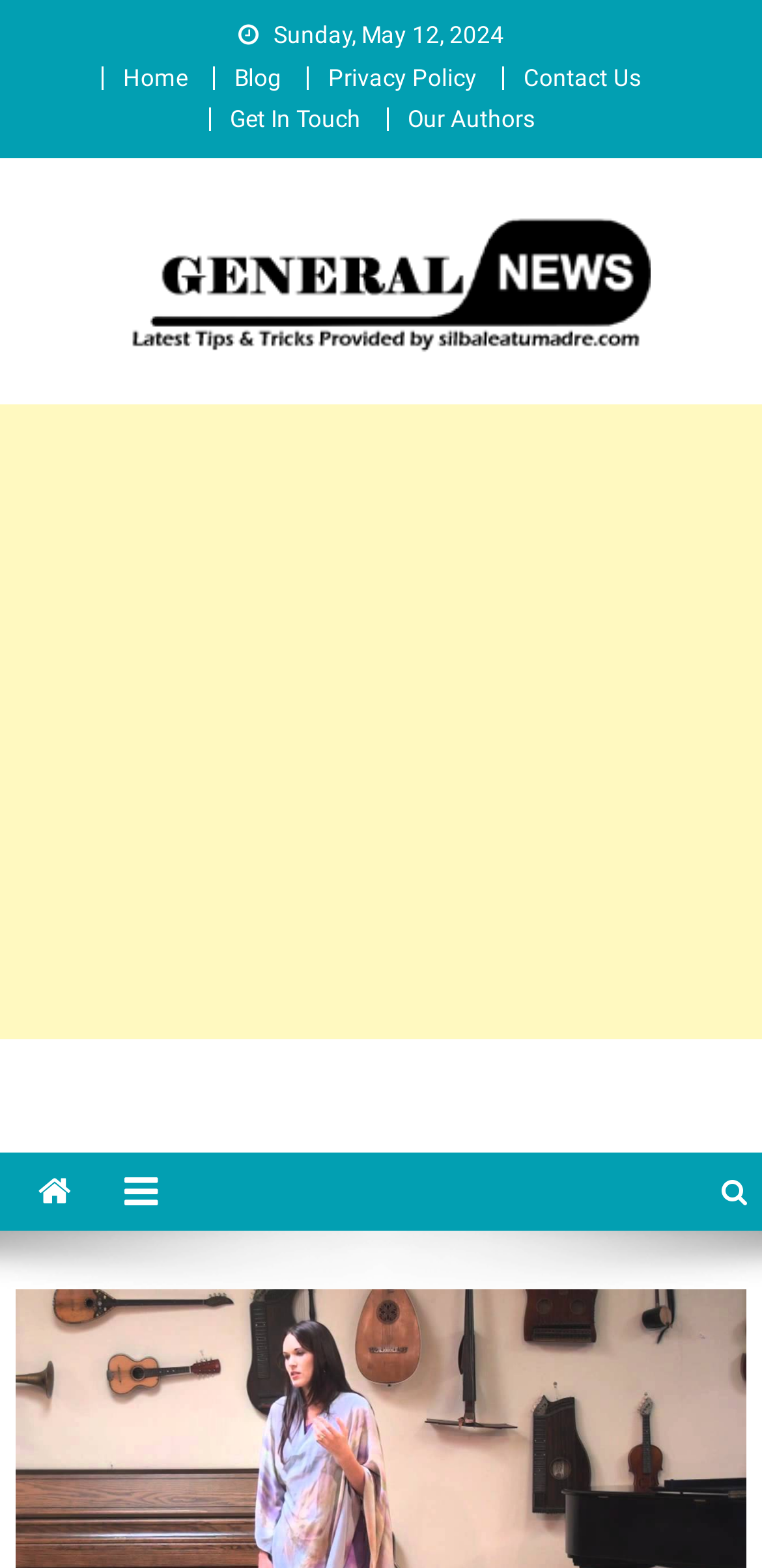Consider the image and give a detailed and elaborate answer to the question: 
How many social media links are there?

I found three social media links at the bottom of the webpage, which are represented by the icons '', '', and ''. Therefore, there are 3 social media links.